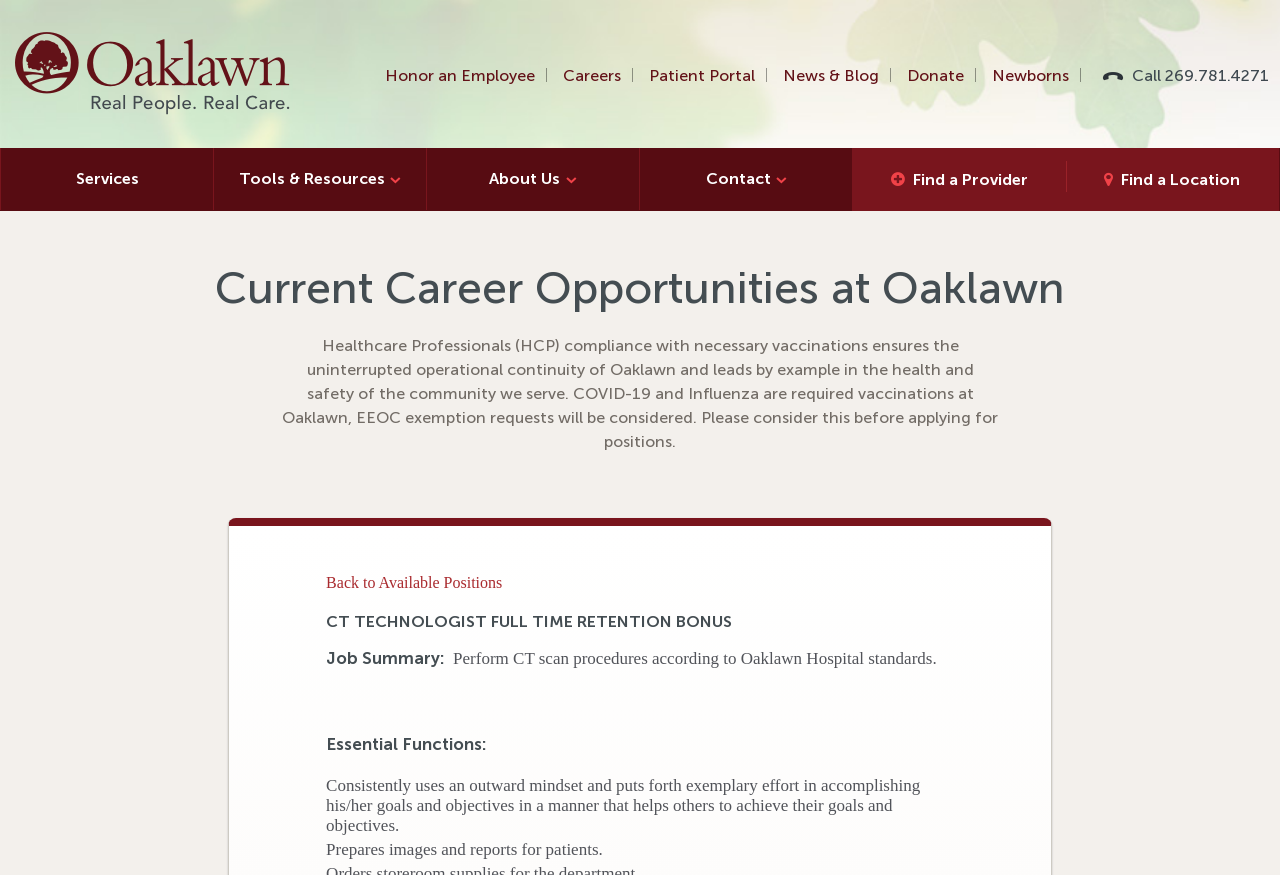Please identify the bounding box coordinates of the element that needs to be clicked to execute the following command: "Click Oaklawn Hospital". Provide the bounding box using four float numbers between 0 and 1, formatted as [left, top, right, bottom].

[0.012, 0.037, 0.228, 0.133]